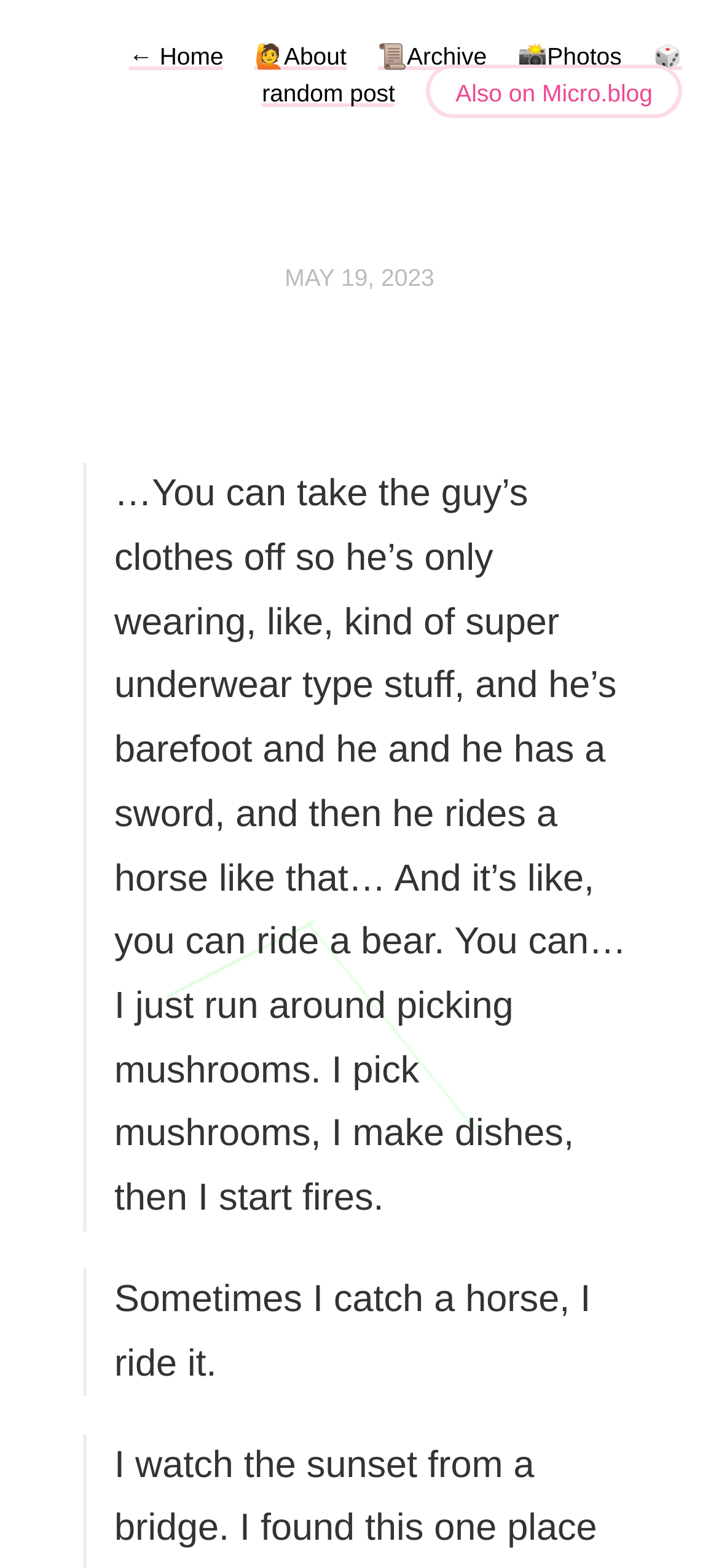Illustrate the webpage with a detailed description.

The webpage appears to be a blog or personal website with a focus on random walks or musings. At the top, there is a navigation menu with five links: "← Home", "🙋About", "📜Archive", "📸Photos", and "🎲random post". The "🎲random post" link is slightly larger than the others. To the right of these links, there is another link "Also on Micro.blog".

Below the navigation menu, there is a header section with a heading that reads "MAY 19, 2023". This heading is centered and takes up most of the width of the page. Below the heading, there is a time element that displays the same date.

The main content of the page is divided into two blockquote sections. The first blockquote contains a long passage of text that discusses a person's experience with a game or simulation, where they can ride horses, pick mushrooms, and start fires. The text is written in a conversational tone and appears to be a personal anecdote.

The second blockquote is shorter and contains a single sentence: "Sometimes I catch a horse, I ride it." This sentence is likely a continuation of the previous passage or a related thought.

There are no images on the page, but the use of emojis in the navigation menu adds a touch of personality to the design. Overall, the page has a simple and clean layout, with a focus on showcasing the author's writing and thoughts.